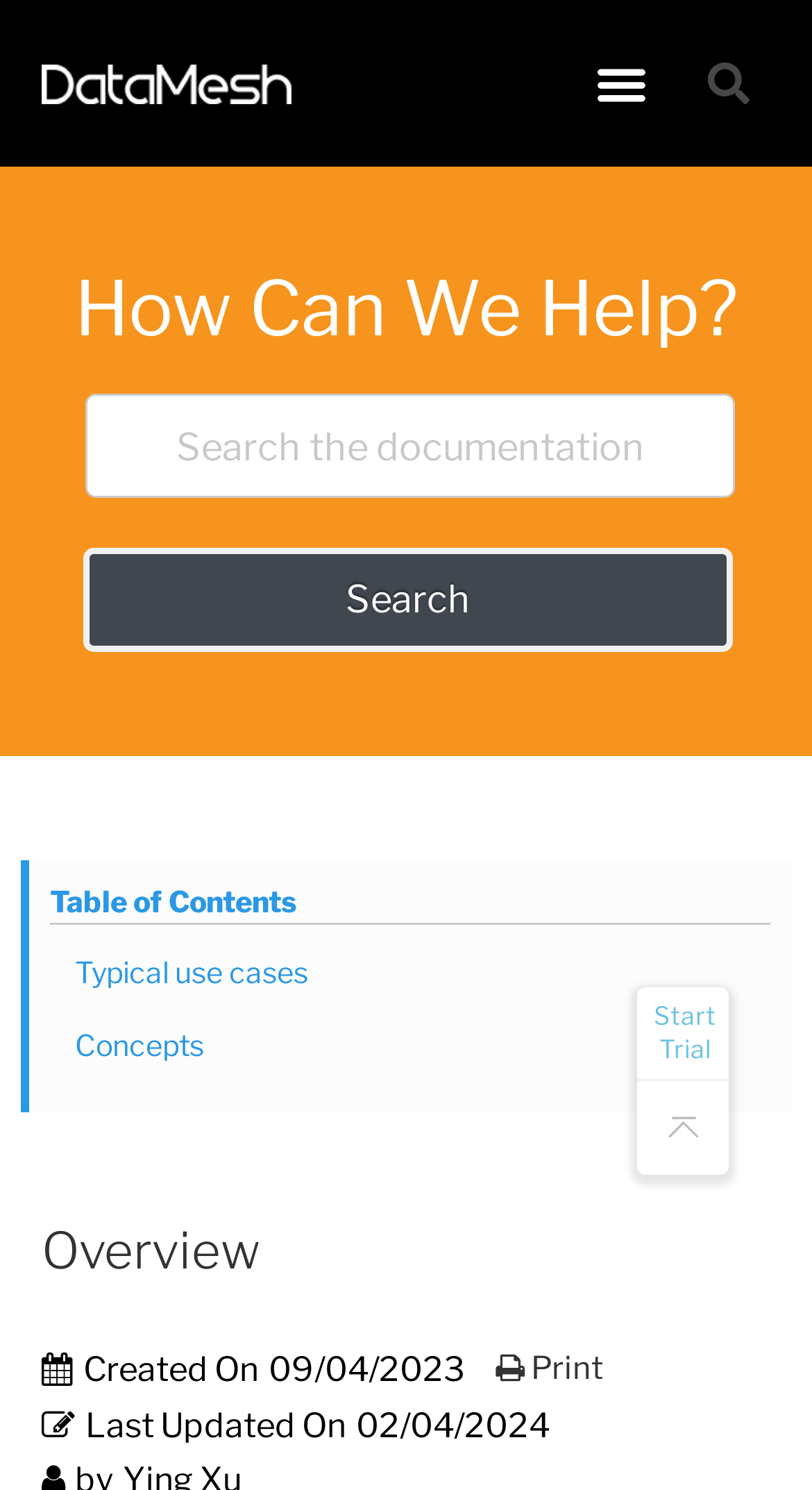Convey a detailed summary of the webpage, mentioning all key elements.

The webpage is titled "Overview | DataMesh" and appears to be a documentation or knowledge base page. At the top left, there is a link and an image, likely a logo. On the top right, there is a menu toggle button and a search bar with a search button. 

Below the top section, there is a heading "How Can We Help?" that spans the entire width of the page. Underneath, there is a search textbox with a search button to its right. 

On the right side of the page, there are two links, "Start Trial" and another link with an image. 

The main content of the page is divided into sections. The first section is headed by "Overview" and contains information about the DataMesh Checklist, including its creation and last updated dates. 

Below the "Overview" section, there is a "Table of Contents" section that lists article outlines. Each outline item is a link that scrolls down to a specific heading on the page. The headings include "Typical use cases" and "Concepts". 

There is also a "Print" button at the bottom right of the page.